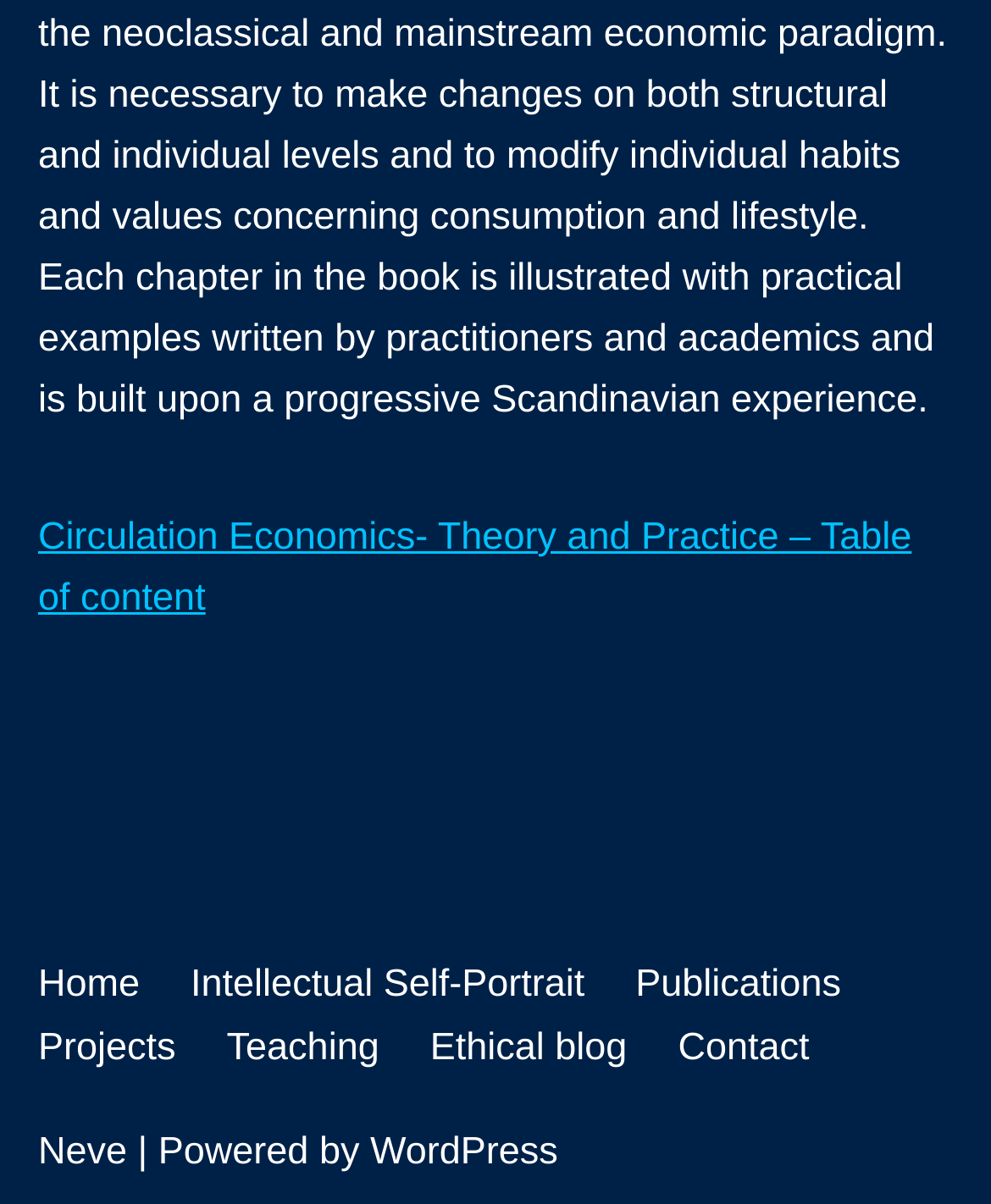Bounding box coordinates are specified in the format (top-left x, top-left y, bottom-right x, bottom-right y). All values are floating point numbers bounded between 0 and 1. Please provide the bounding box coordinate of the region this sentence describes: Intellectual Self-Portrait

[0.192, 0.793, 0.59, 0.846]